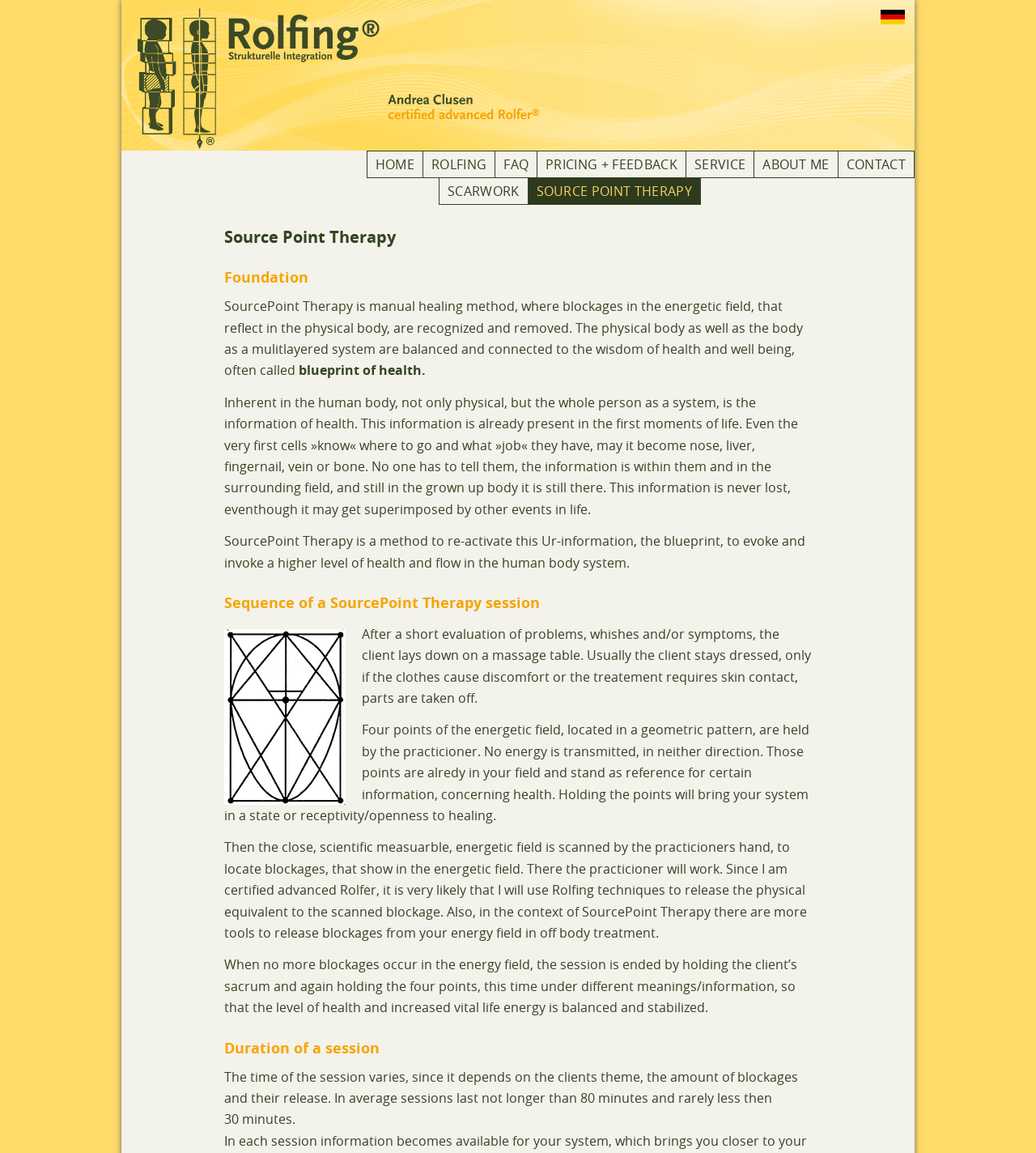Determine the bounding box coordinates for the clickable element required to fulfill the instruction: "Learn more about ROLFING". Provide the coordinates as four float numbers between 0 and 1, i.e., [left, top, right, bottom].

[0.409, 0.131, 0.478, 0.154]